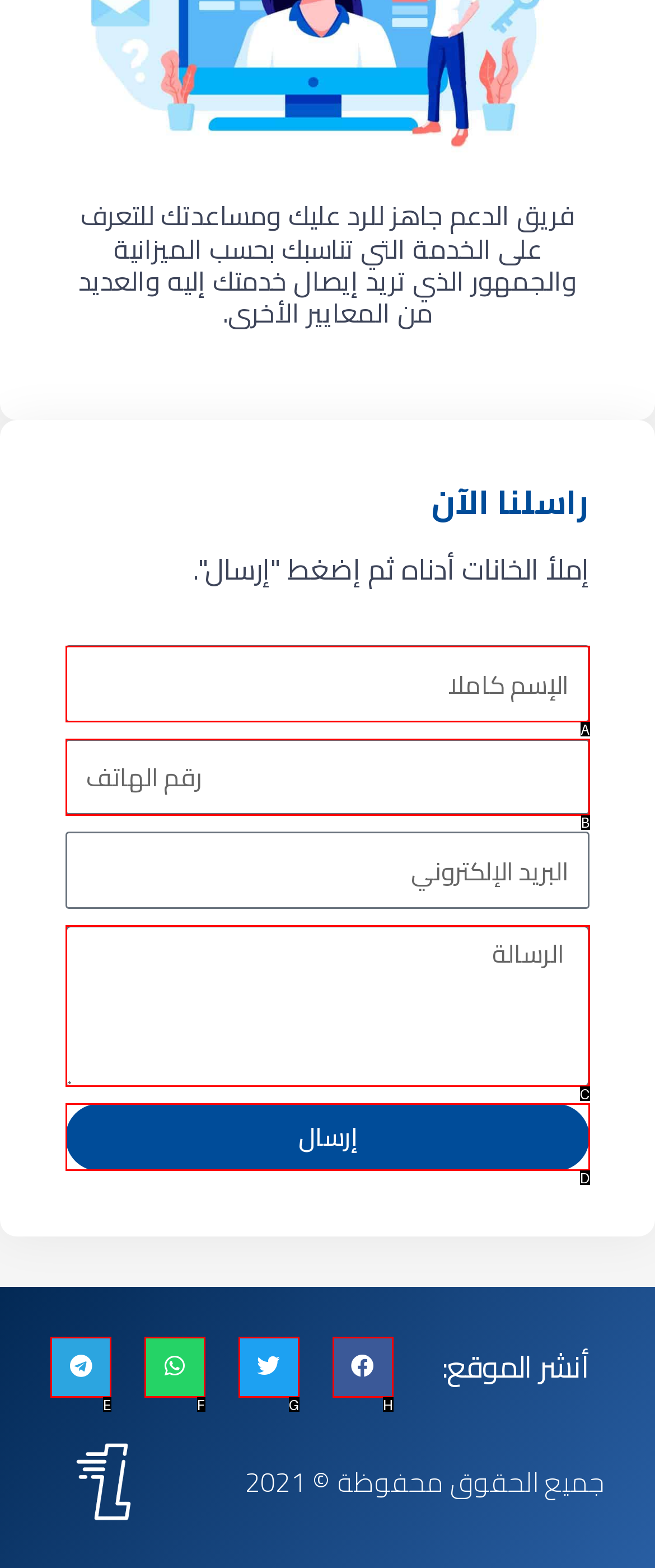Match the HTML element to the given description: name="form_fields[message]" placeholder="الرسالة"
Indicate the option by its letter.

C